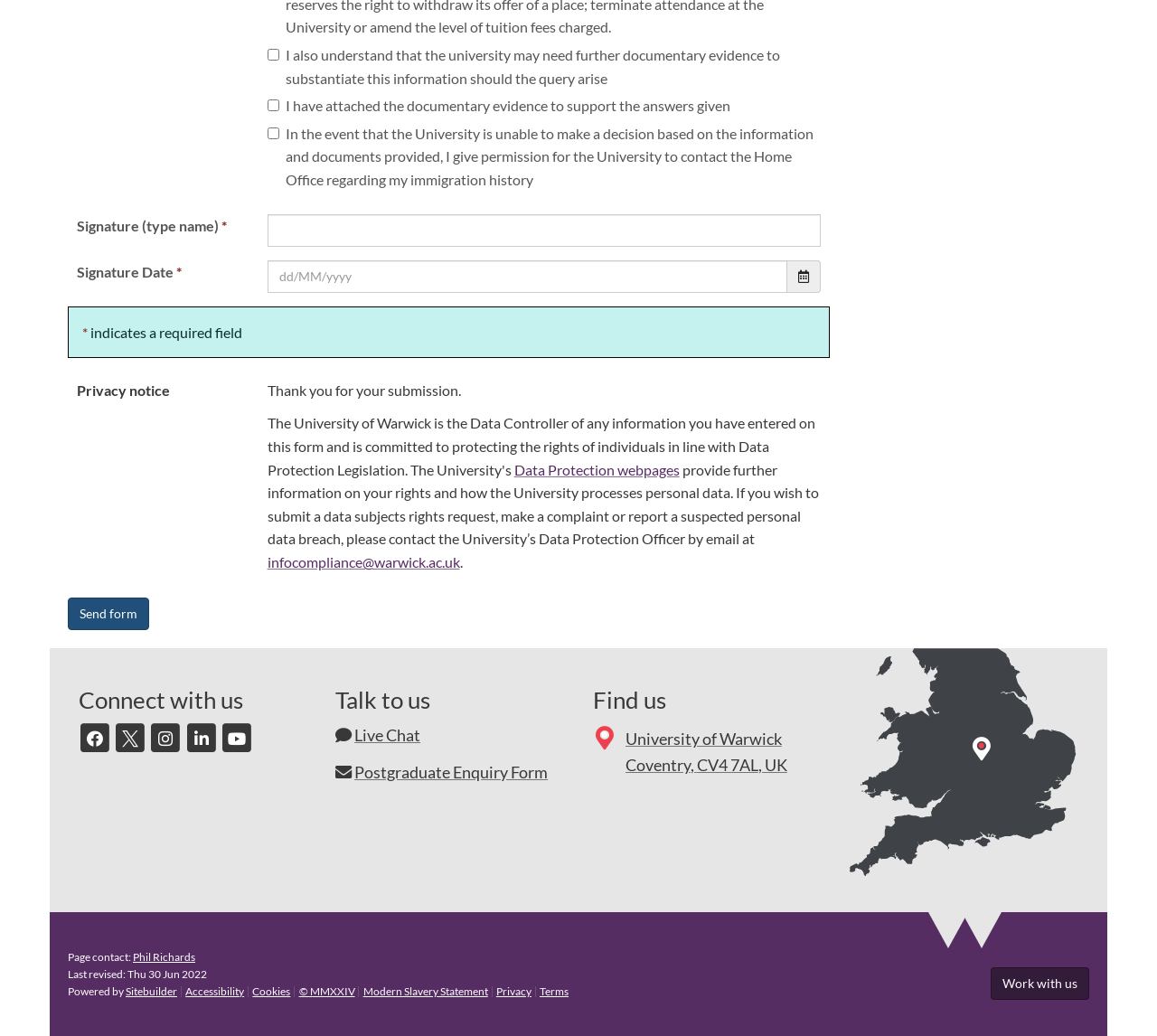Identify the bounding box coordinates for the UI element mentioned here: "Phil Richards". Provide the coordinates as four float values between 0 and 1, i.e., [left, top, right, bottom].

[0.115, 0.917, 0.169, 0.93]